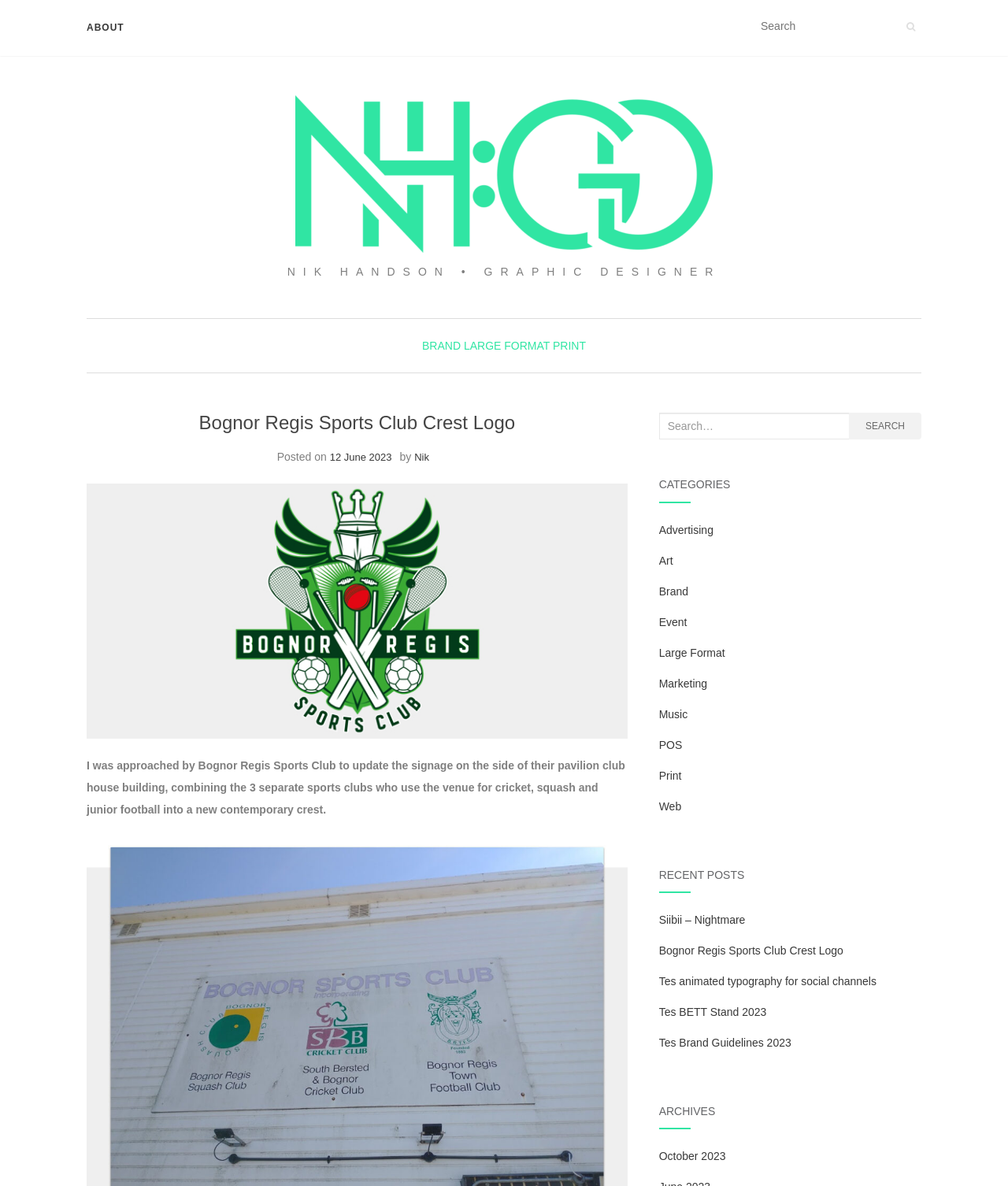Please answer the following question using a single word or phrase: 
How many separate sports clubs use the venue?

3